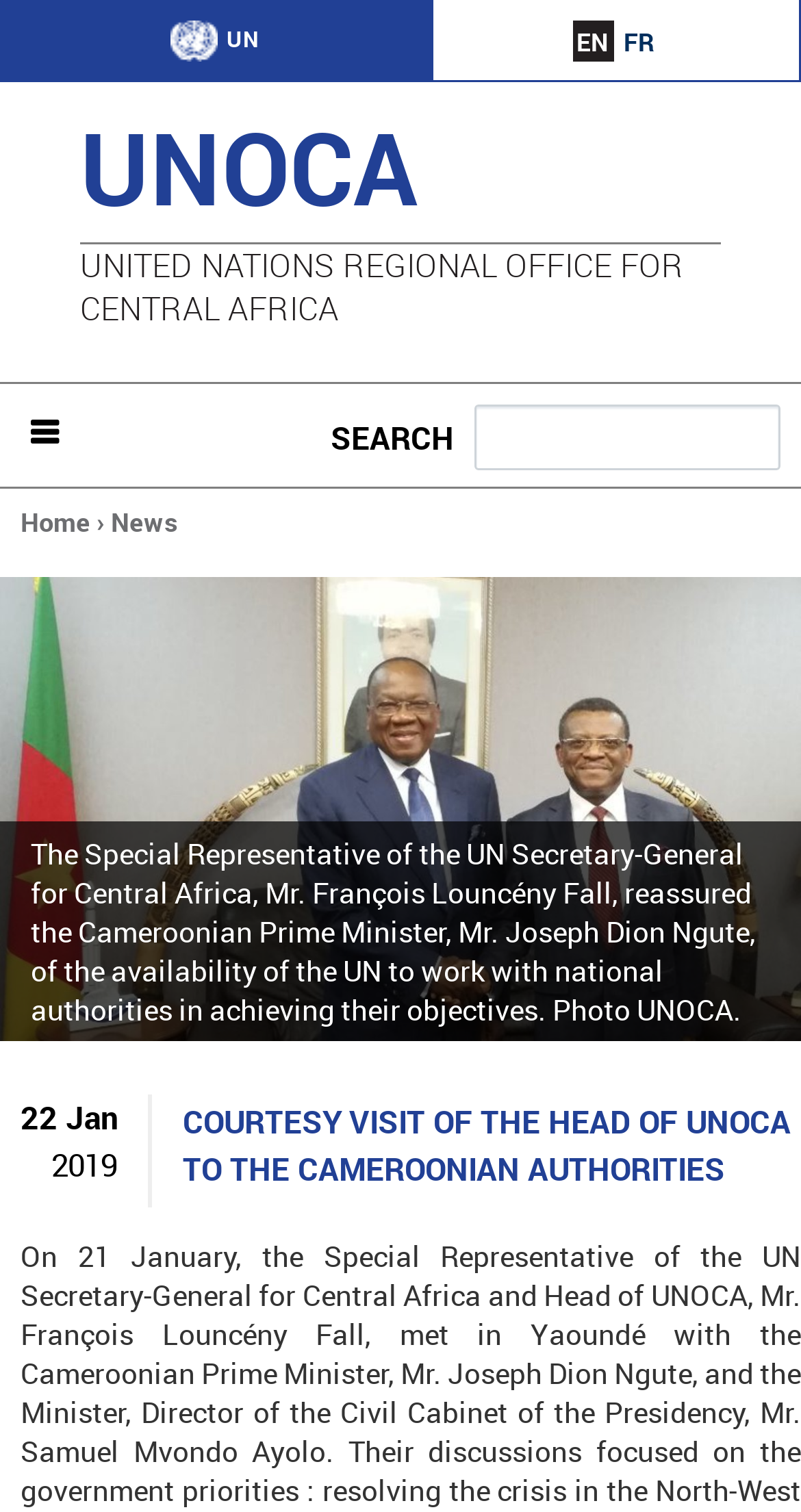Please identify the bounding box coordinates of the region to click in order to complete the task: "Jump to navigation". The coordinates must be four float numbers between 0 and 1, specified as [left, top, right, bottom].

[0.0, 0.0, 1.0, 0.008]